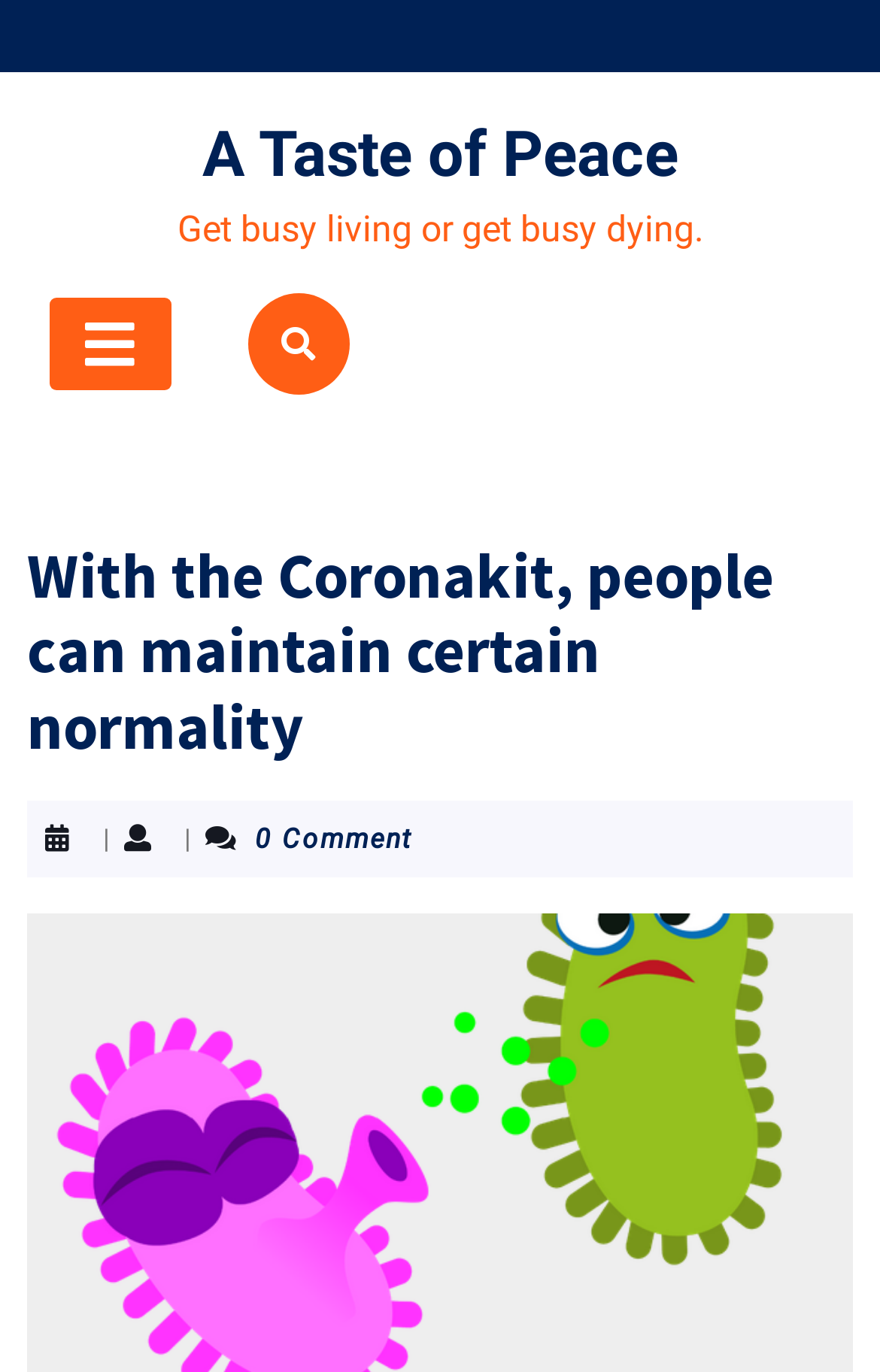What is the quote on the webpage?
Give a detailed and exhaustive answer to the question.

I found the quote 'Get busy living or get busy dying.' on the webpage, which is located below the link 'A Taste of Peace' and is represented by the StaticText element with bounding box coordinates [0.201, 0.151, 0.799, 0.182].